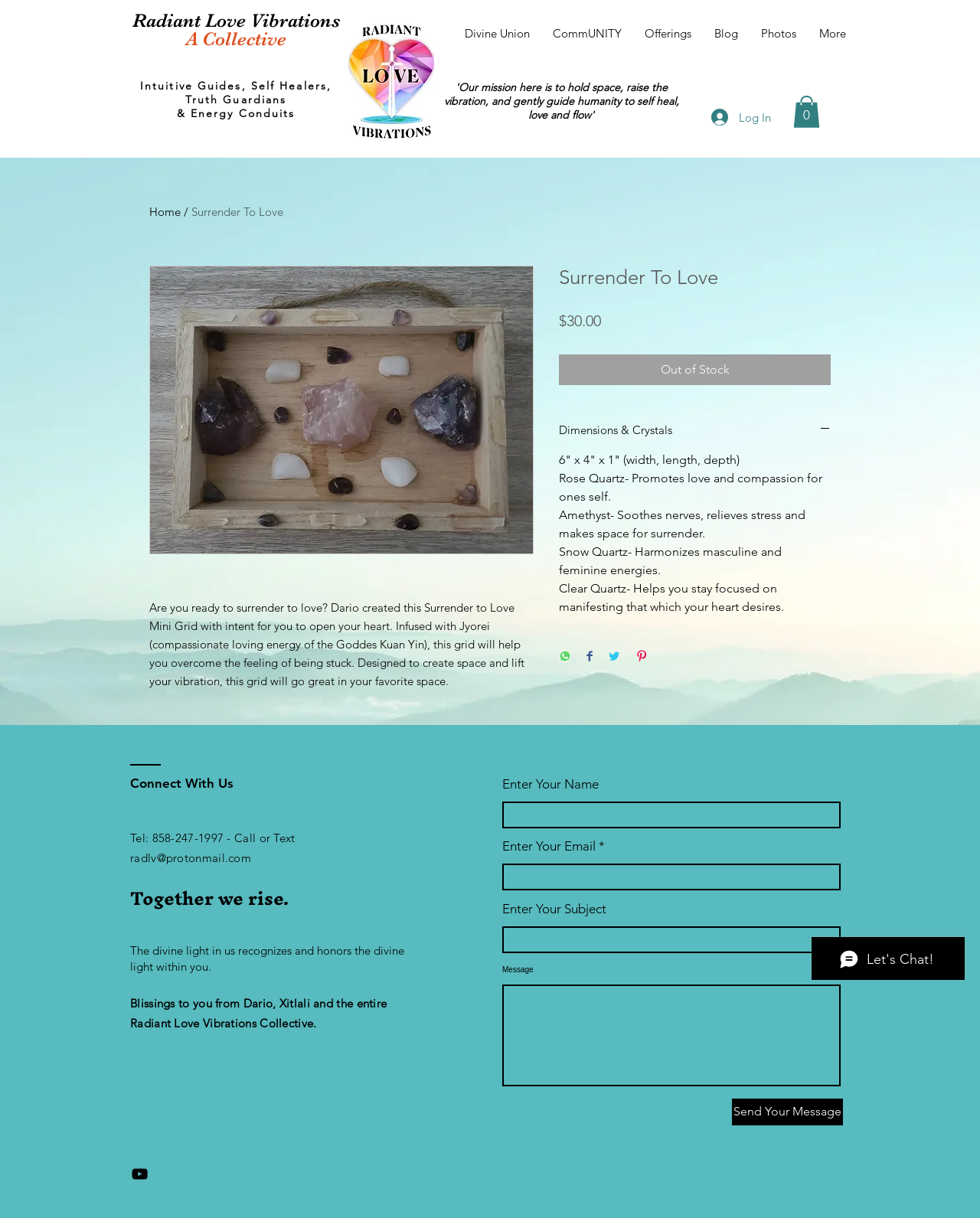What is the dimension of the grid?
Please use the image to provide a one-word or short phrase answer.

6" x 4" x 1"